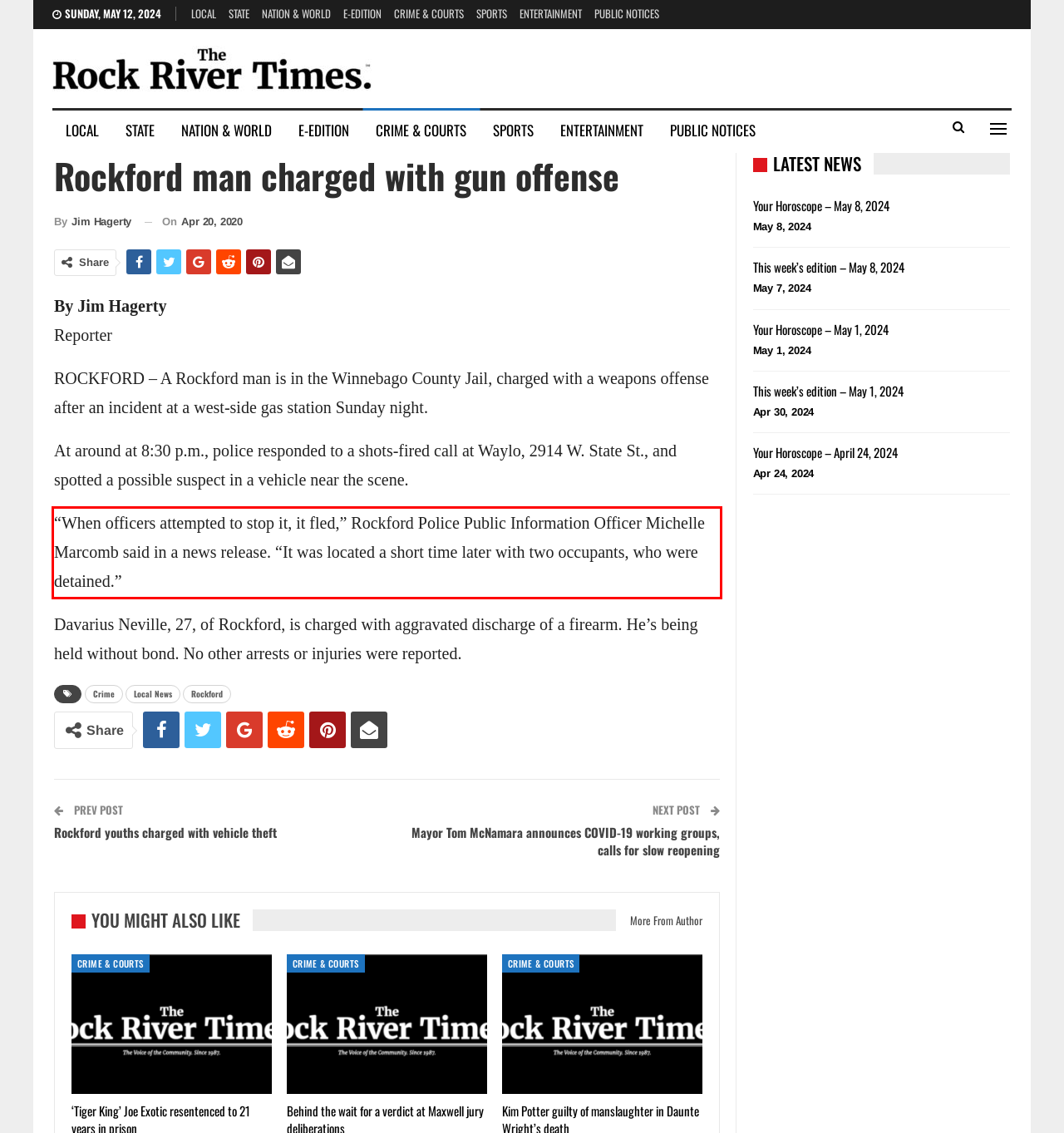Identify the text within the red bounding box on the webpage screenshot and generate the extracted text content.

“When officers attempted to stop it, it fled,” Rockford Police Public Information Officer Michelle Marcomb said in a news release. “It was located a short time later with two occupants, who were detained.”